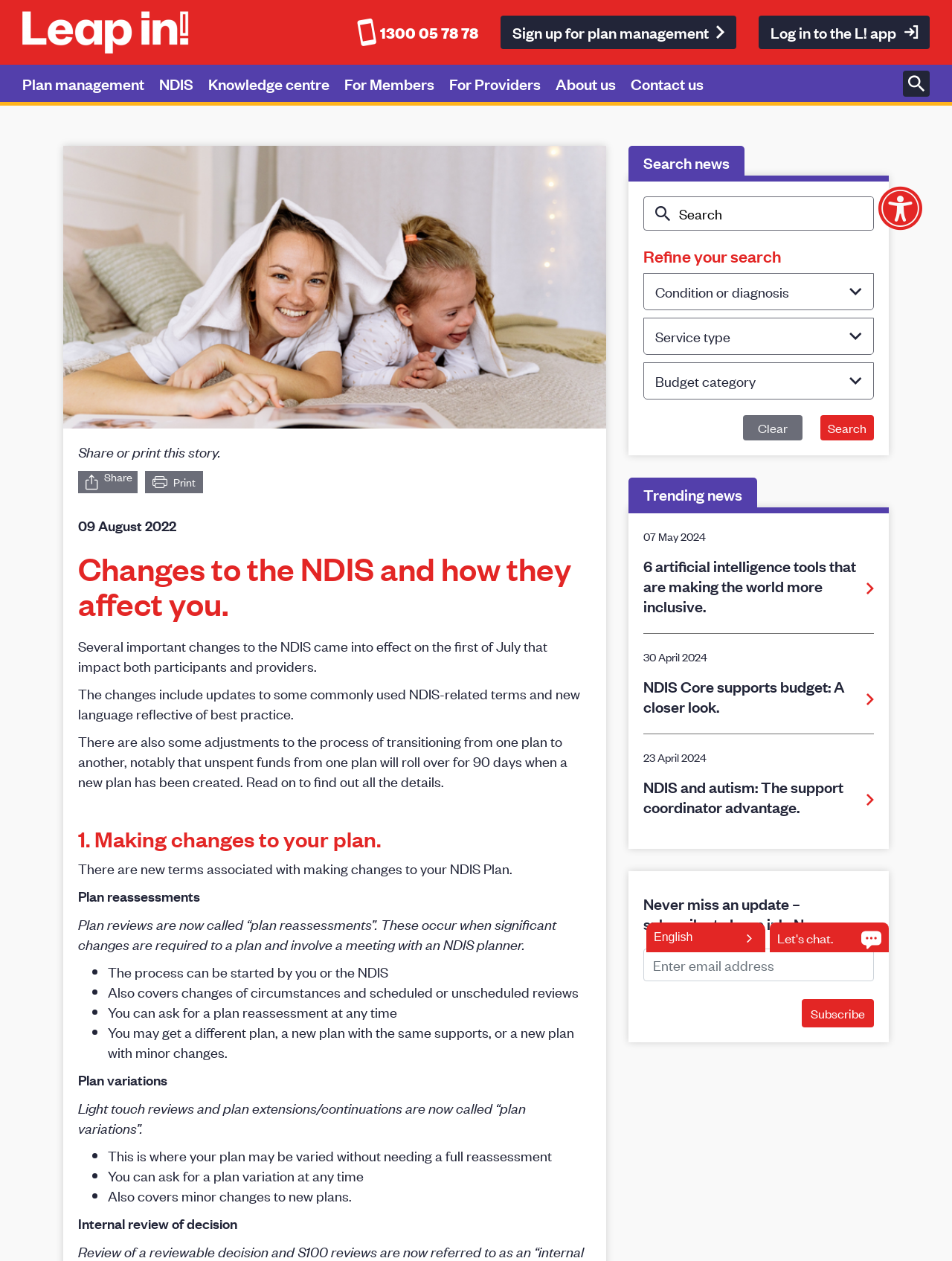Determine the bounding box coordinates for the area that needs to be clicked to fulfill this task: "Contact us". The coordinates must be given as four float numbers between 0 and 1, i.e., [left, top, right, bottom].

[0.662, 0.052, 0.755, 0.08]